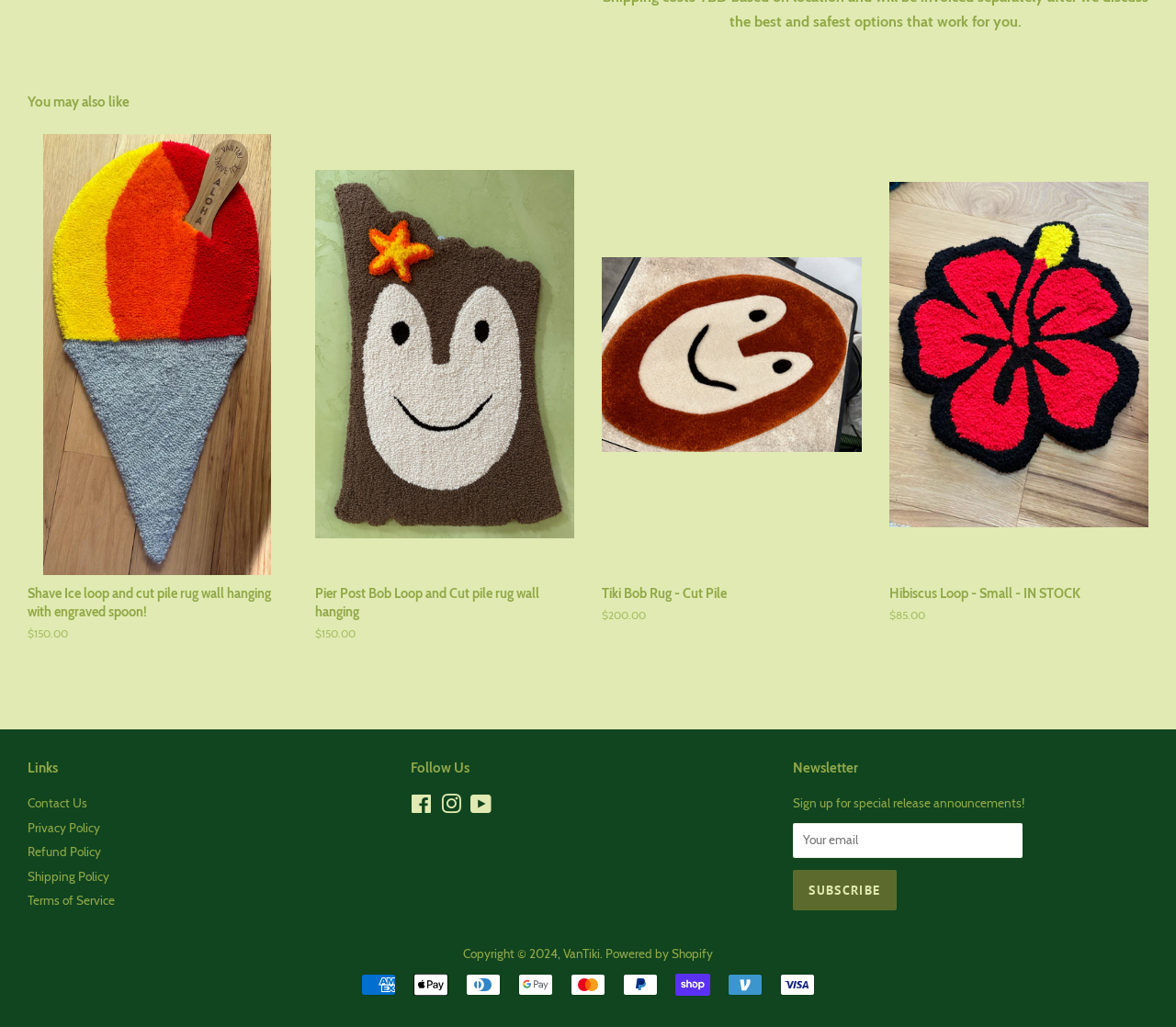Please identify the bounding box coordinates of the element's region that needs to be clicked to fulfill the following instruction: "Contact Us". The bounding box coordinates should consist of four float numbers between 0 and 1, i.e., [left, top, right, bottom].

[0.023, 0.775, 0.074, 0.789]